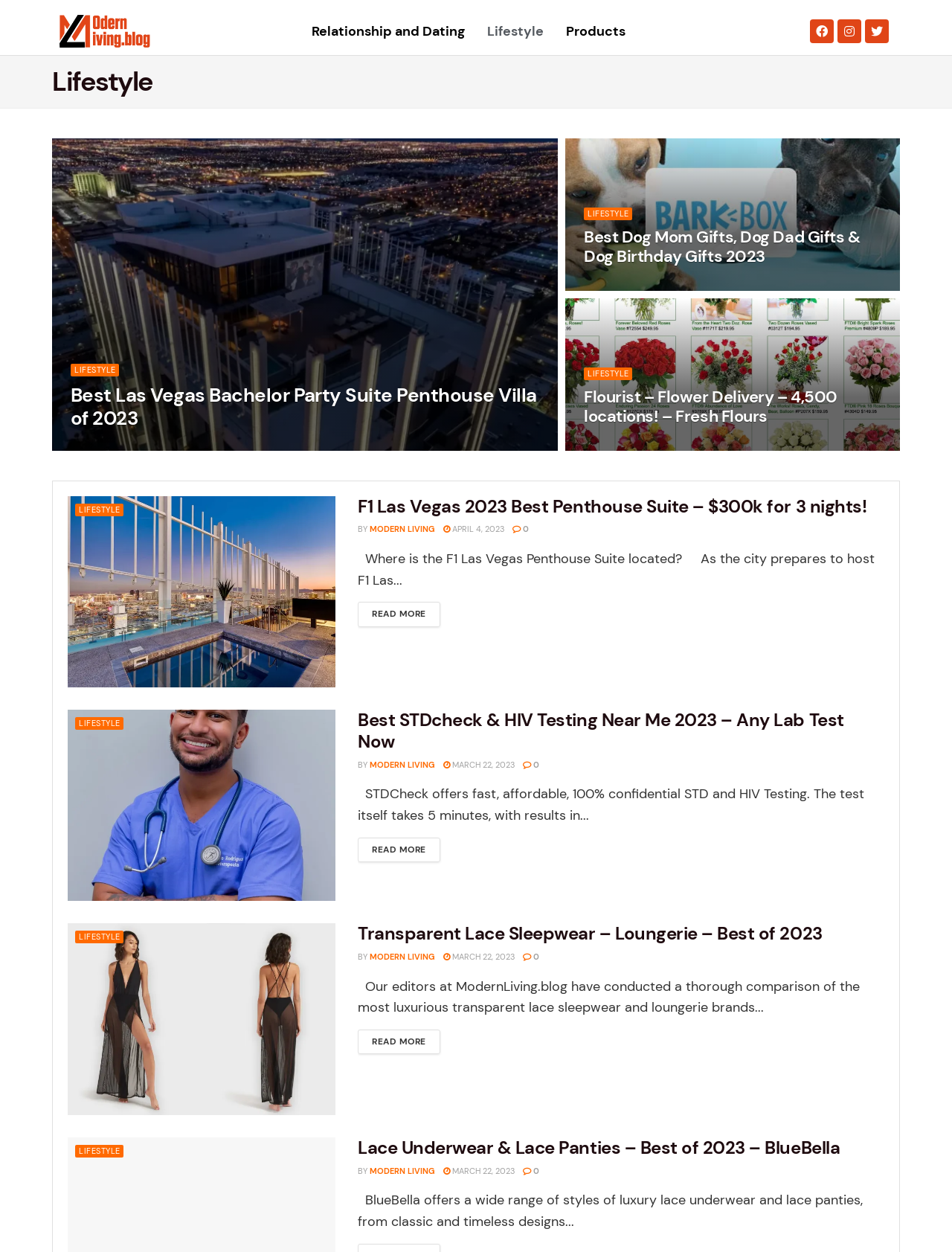Determine the bounding box coordinates of the region I should click to achieve the following instruction: "Check out Flourist – Flower Delivery – 4,500 locations! – Fresh Flours". Ensure the bounding box coordinates are four float numbers between 0 and 1, i.e., [left, top, right, bottom].

[0.613, 0.308, 0.88, 0.341]